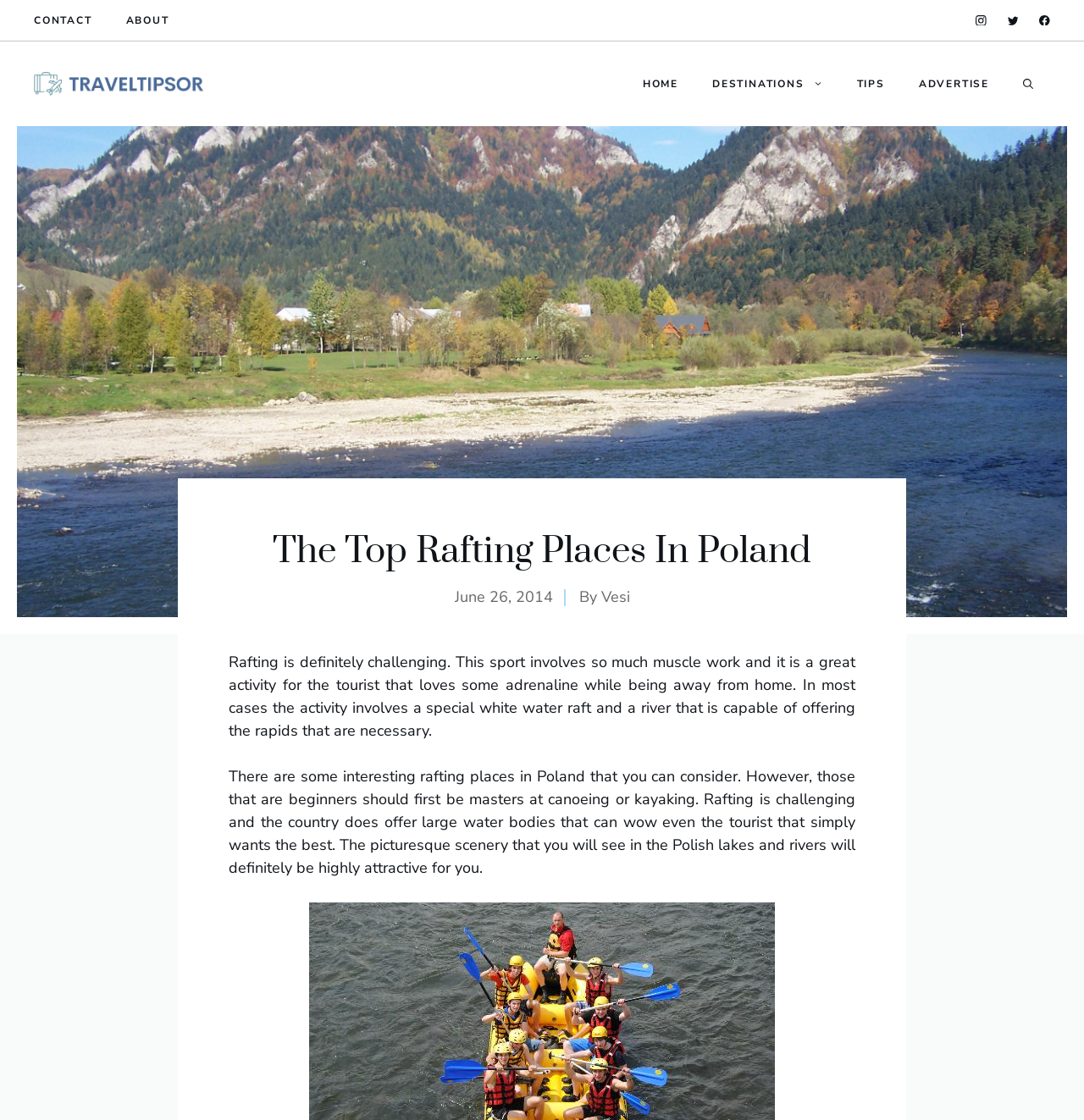Who is the author of the webpage content?
Please provide a detailed and thorough answer to the question.

The webpage content is attributed to an author named Vesi, who is mentioned in the byline of the article. The author provides information about rafting in Poland and shares their expertise with readers.